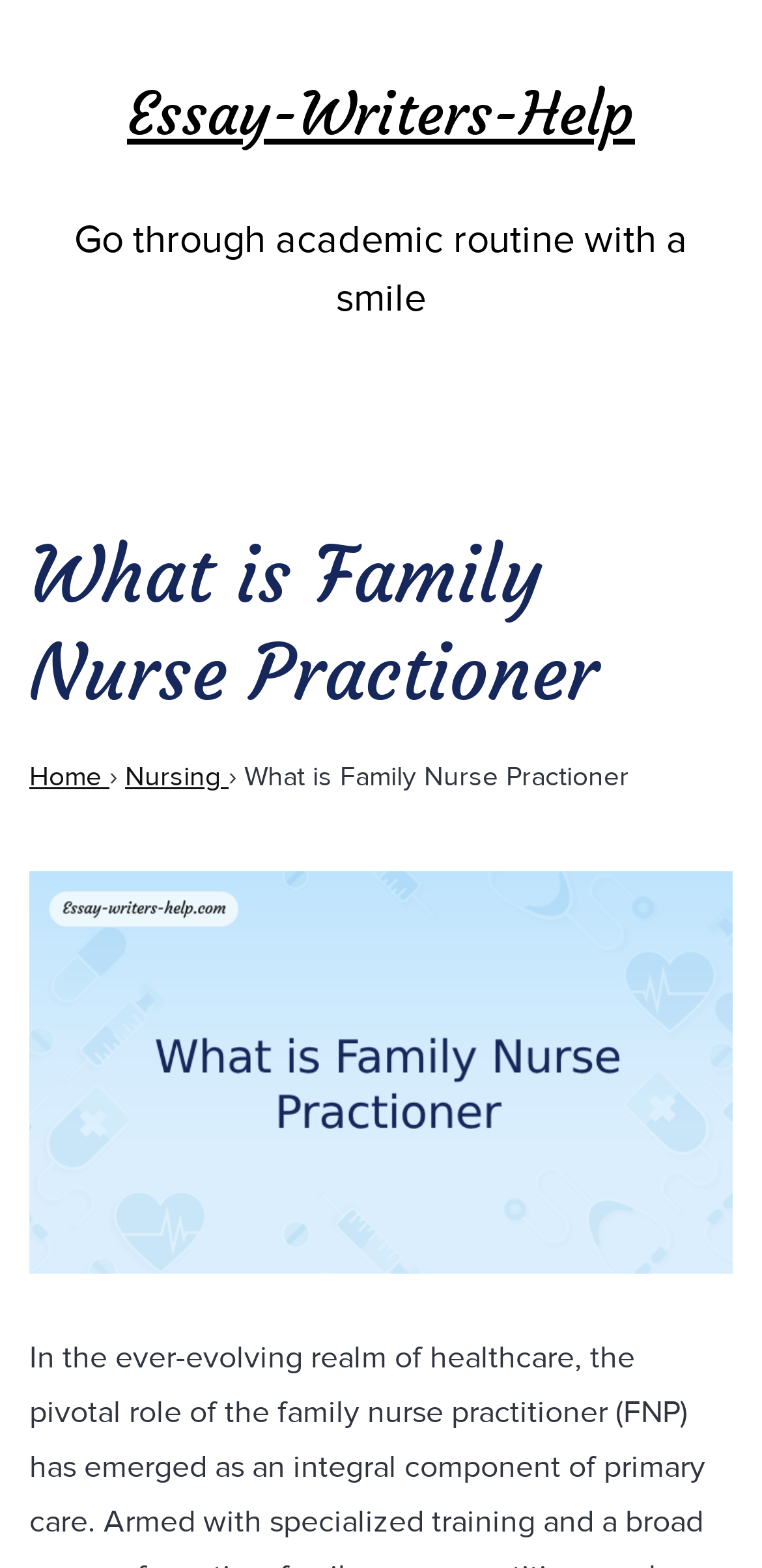Find the primary header on the webpage and provide its text.

What is Family Nurse Practioner